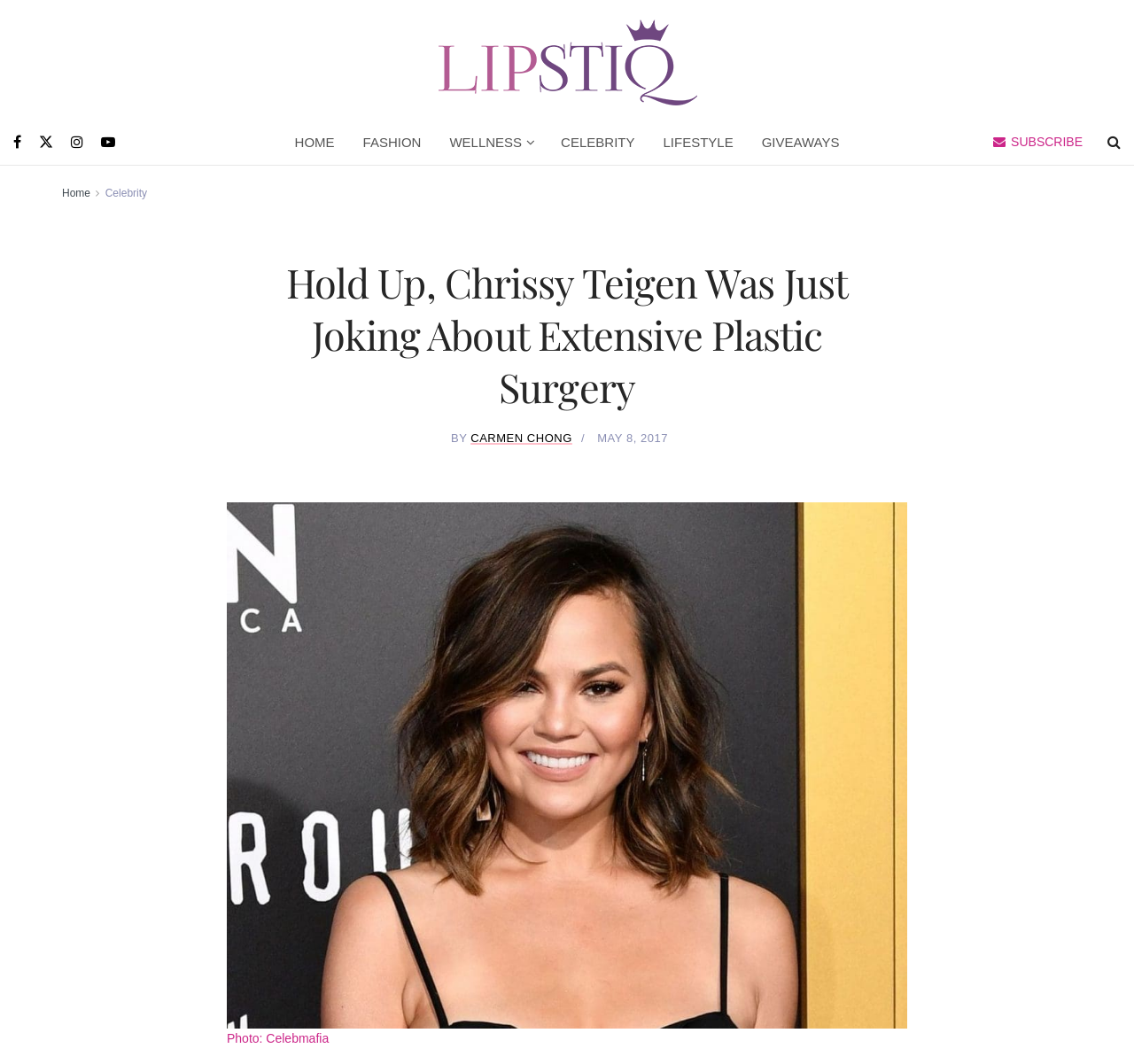Determine the bounding box coordinates of the area to click in order to meet this instruction: "View the photo from Celebmafia".

[0.2, 0.472, 0.8, 0.966]